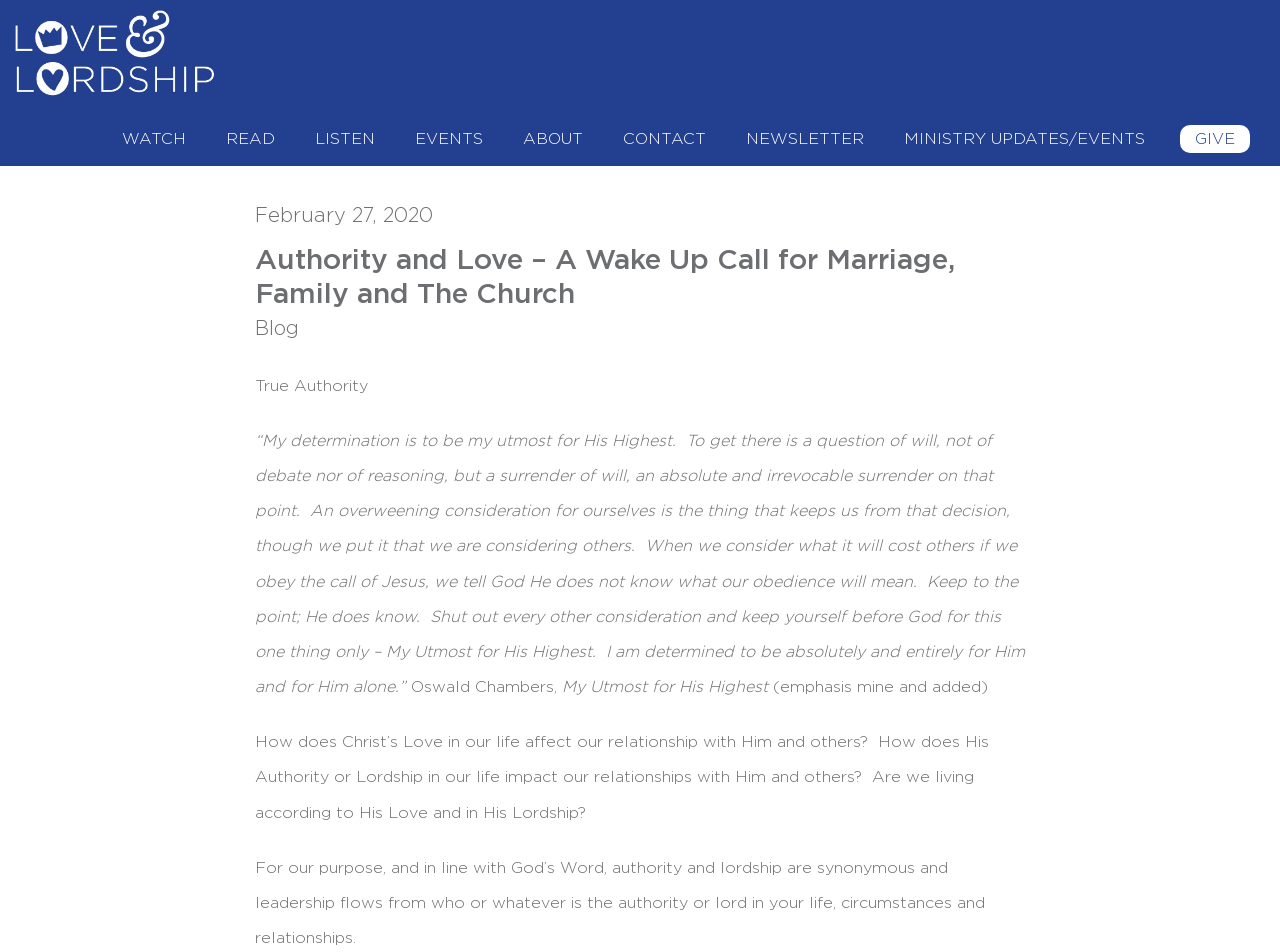What is the title of the blog post?
Refer to the screenshot and answer in one word or phrase.

Authority and Love